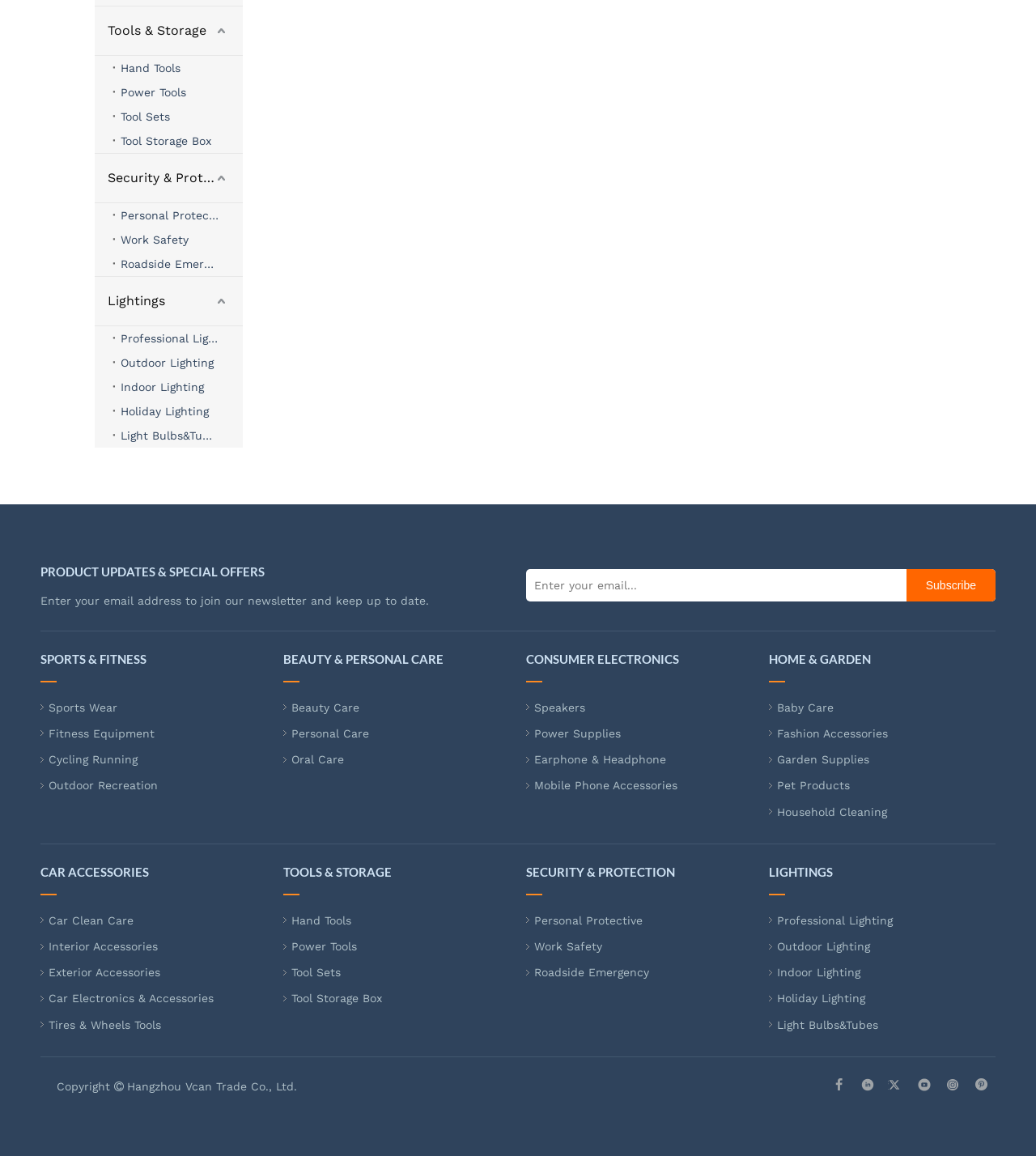Find the bounding box of the element with the following description: "Household Cleaning". The coordinates must be four float numbers between 0 and 1, formatted as [left, top, right, bottom].

[0.75, 0.696, 0.856, 0.708]